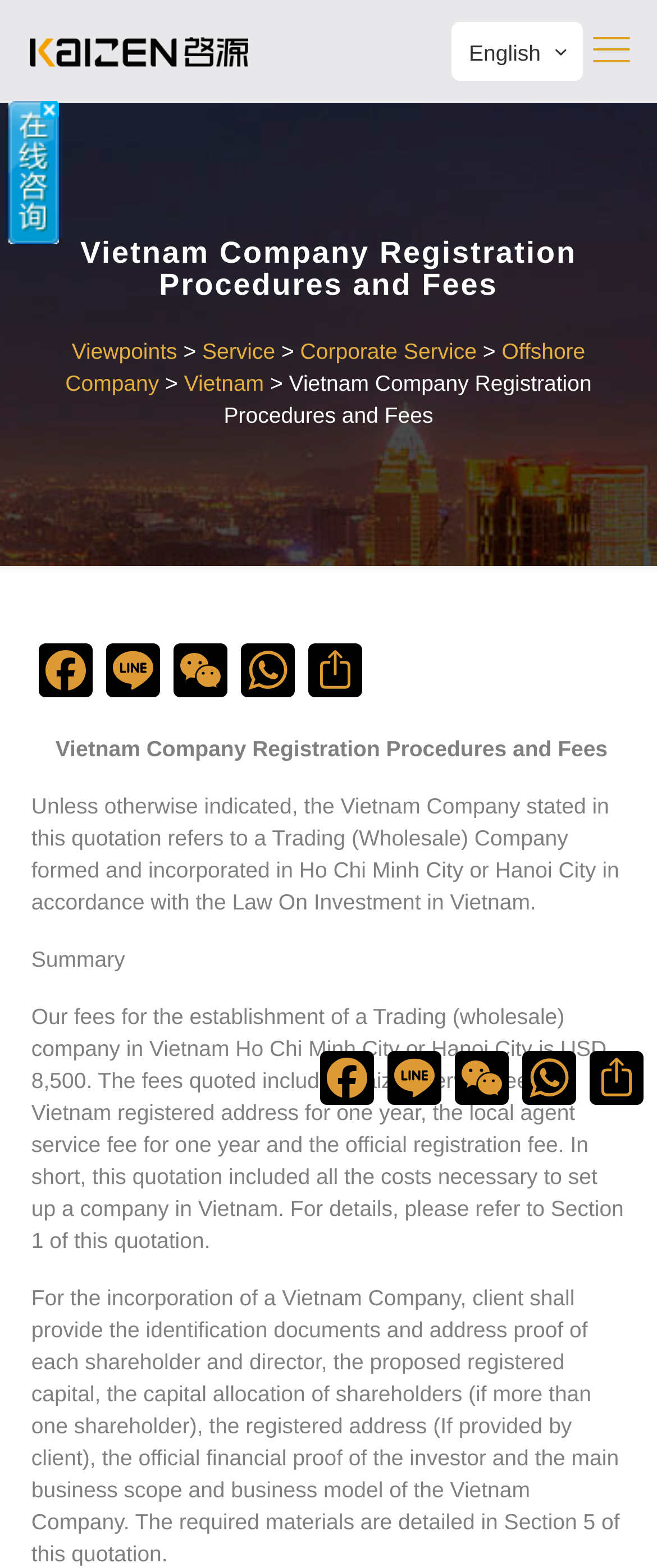Craft a detailed narrative of the webpage's structure and content.

This webpage appears to be a company registration service provider, specifically focusing on Vietnam company registration. At the top-left corner, there is a link to "啓源會計師事務所有限公司 Kaizen CPA Firm." Next to it, there is a Facebook icon. On the top-right corner, there is a language selection option with "English" as the current selection.

Below the language selection, there is a heading that reads "Vietnam Company Registration Procedures and Fees." Underneath this heading, there are several links to different sections, including "Viewpoints," "Service," "Corporate Service," "Offshore Company," and "Vietnam." These links are arranged horizontally, with ">" symbols separating them.

Further down the page, there is a section that appears to be a quotation or a summary of the company registration service. The text explains that the service includes the establishment of a Trading (Wholesale) company in Vietnam, with a fee of USD 8,500. This section also outlines the necessary documents and information required for the incorporation process.

On the bottom-left corner, there are social media links to Facebook, Line, WeChat, WhatsApp, and Share. These links are duplicated from the top-right corner. Above these links, there is a brief description of the Vietnam company registration service.

At the very top of the page, there is a small image, but its content is not specified. Overall, the webpage provides information and services related to registering a company in Vietnam.